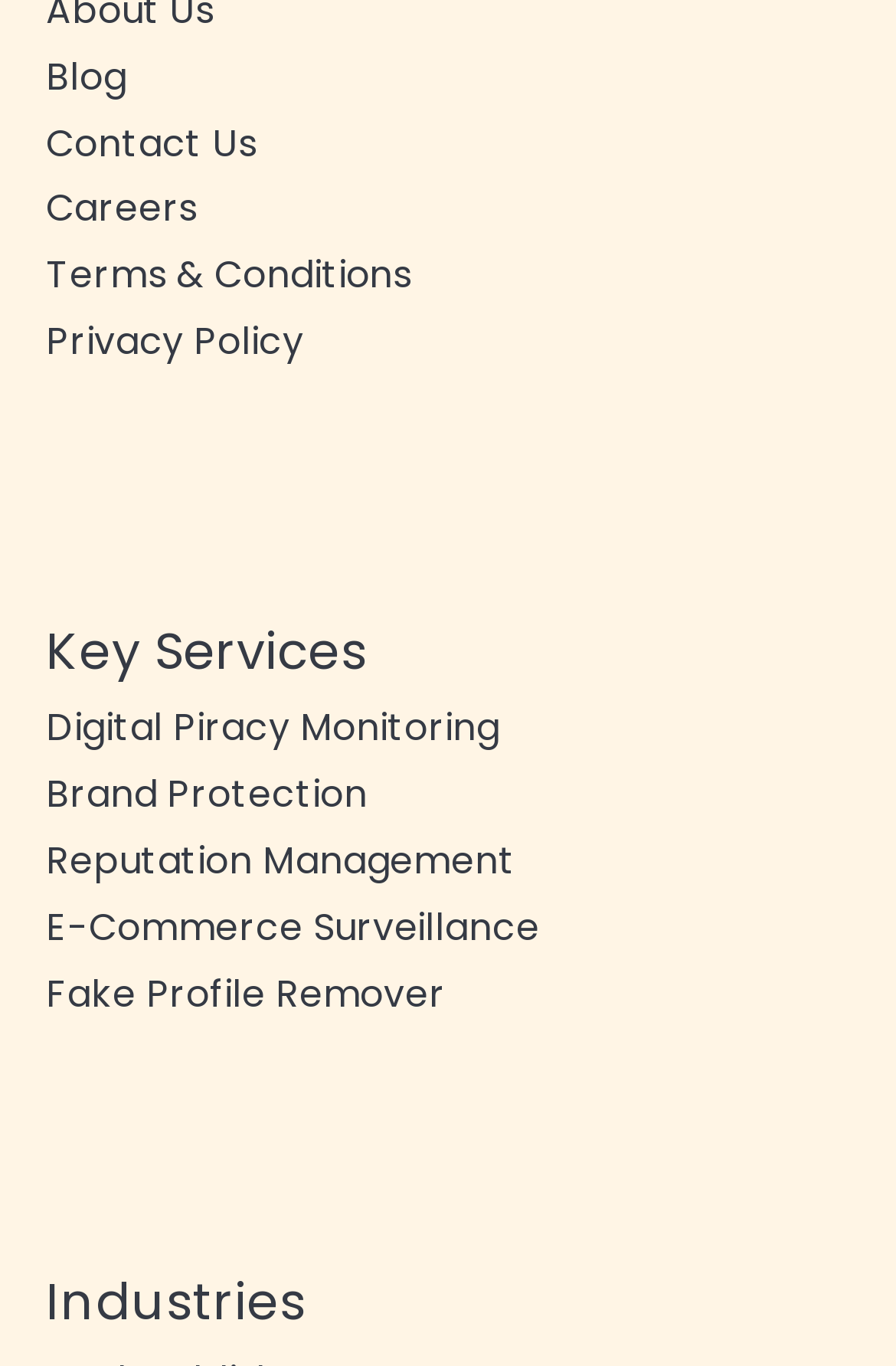Please specify the bounding box coordinates in the format (top-left x, top-left y, bottom-right x, bottom-right y), with all values as floating point numbers between 0 and 1. Identify the bounding box of the UI element described by: Fake Profile Remover

[0.051, 0.708, 0.497, 0.746]